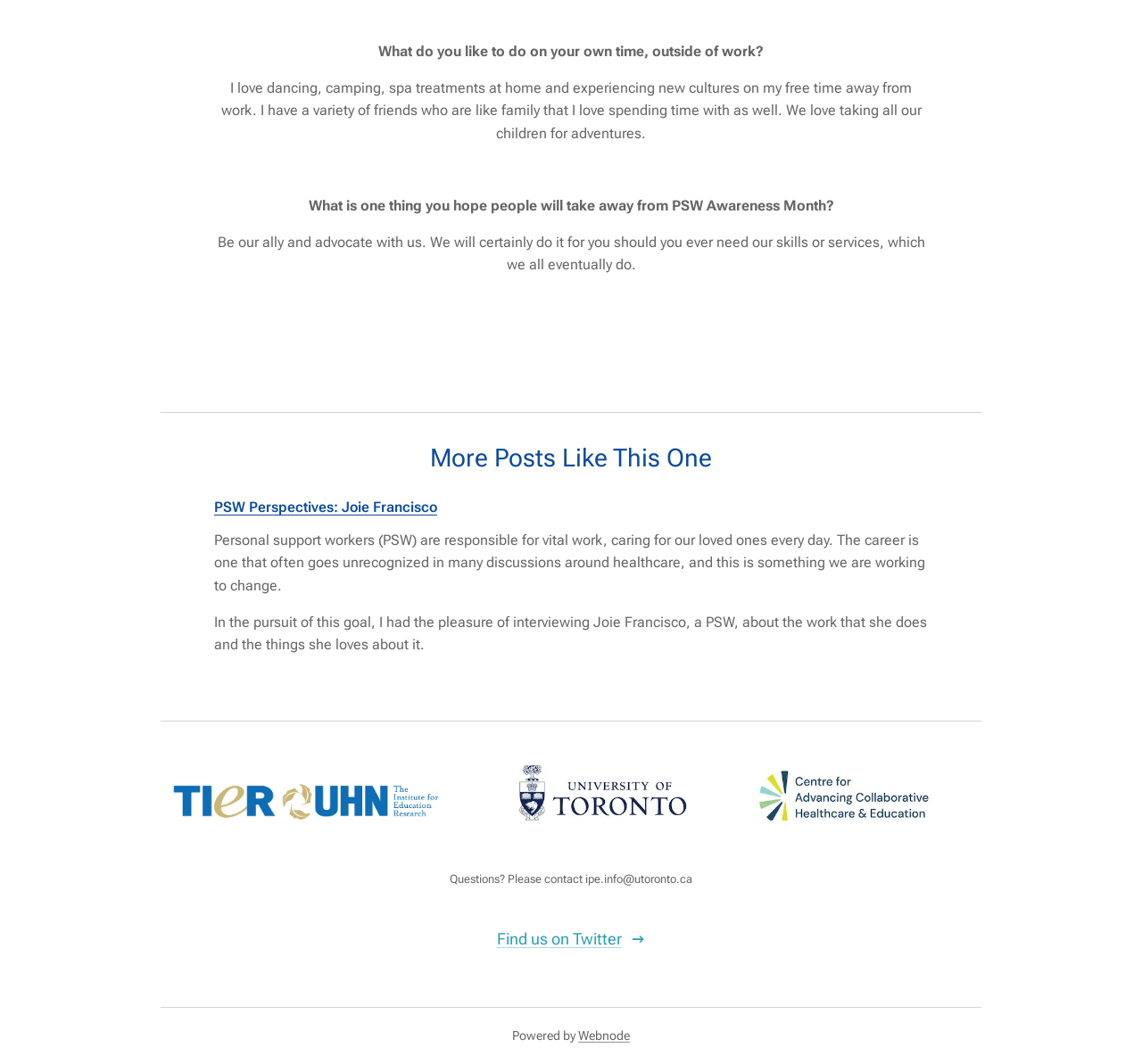What is the name of the platform that powers the website?
Please elaborate on the answer to the question with detailed information.

The webpage mentions that it is 'Powered by Webnode', which is indicated by the link element with the text 'Webnode' at the bottom of the webpage.